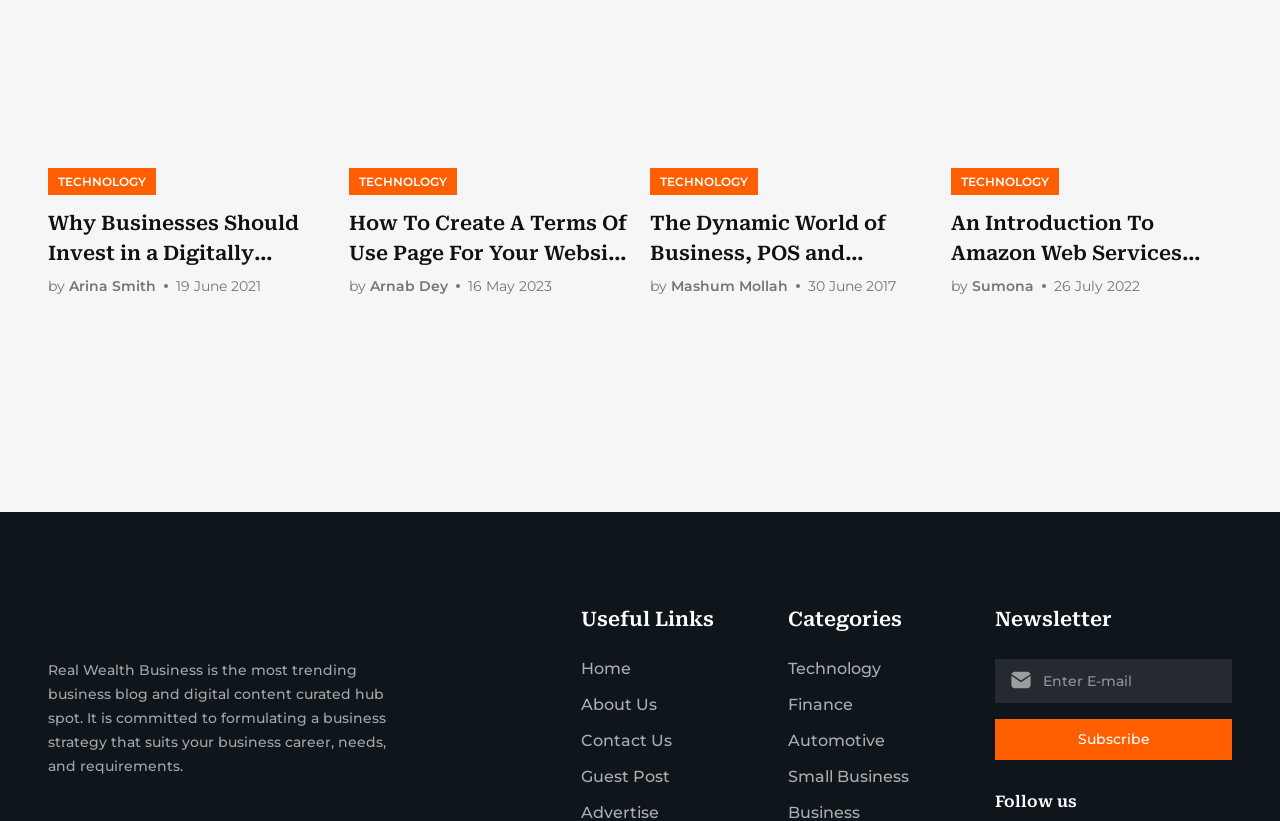Locate the bounding box coordinates of the area where you should click to accomplish the instruction: "Click on the 'Why Businesses Should Invest in a Digitally Literate Workforce' article".

[0.038, 0.253, 0.257, 0.326]